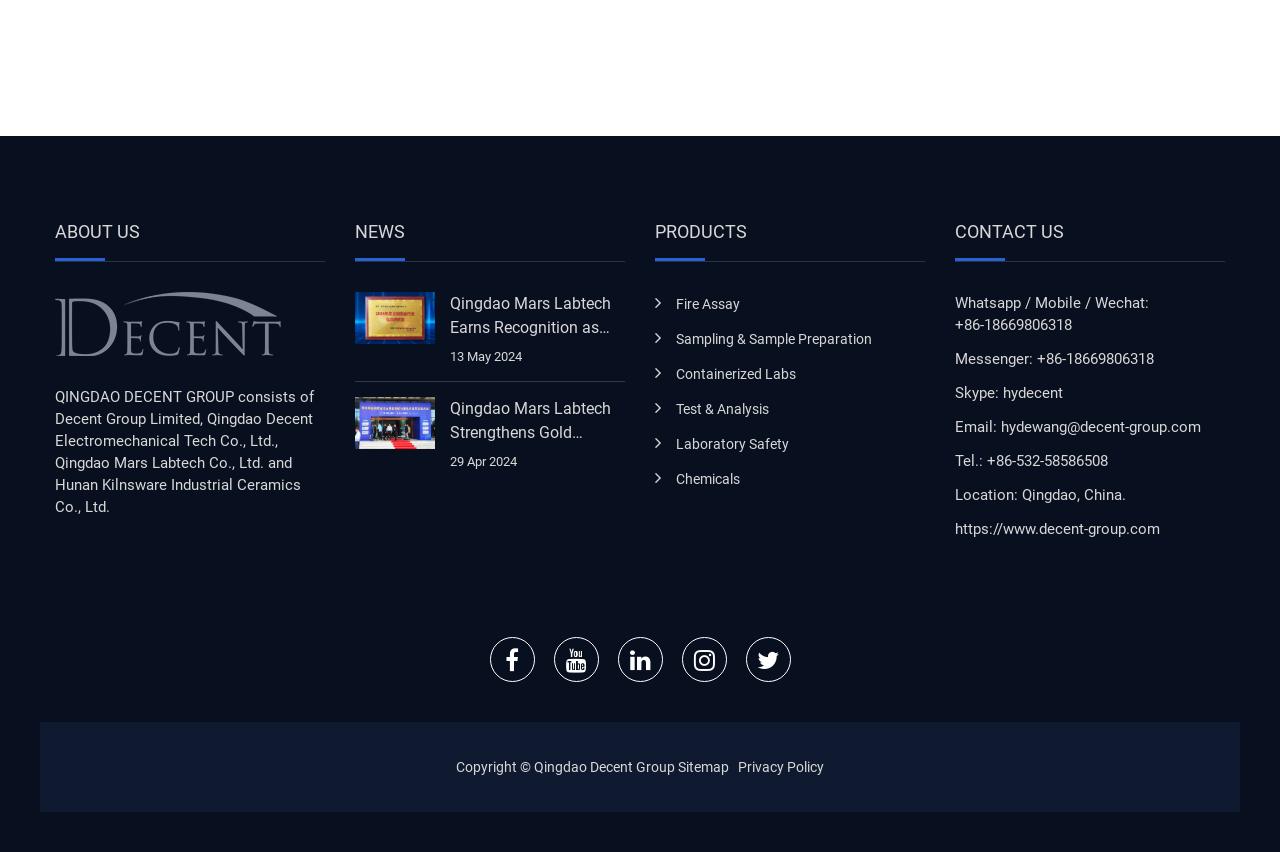Please locate the bounding box coordinates of the element that needs to be clicked to achieve the following instruction: "Contact us through Whatsapp or Mobile or Wechat". The coordinates should be four float numbers between 0 and 1, i.e., [left, top, right, bottom].

[0.746, 0.345, 0.898, 0.366]